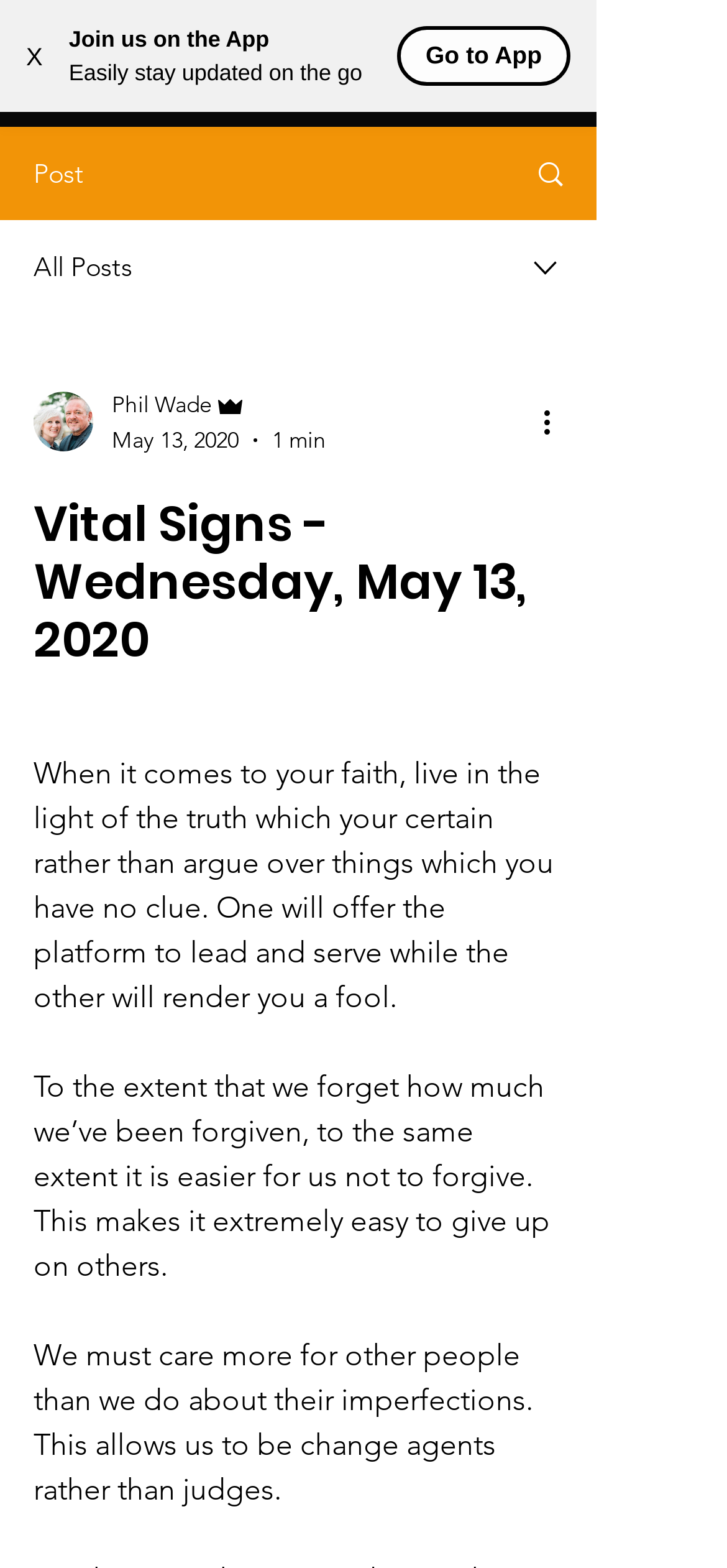Provide a brief response to the question below using a single word or phrase: 
How many paragraphs are in the article?

3